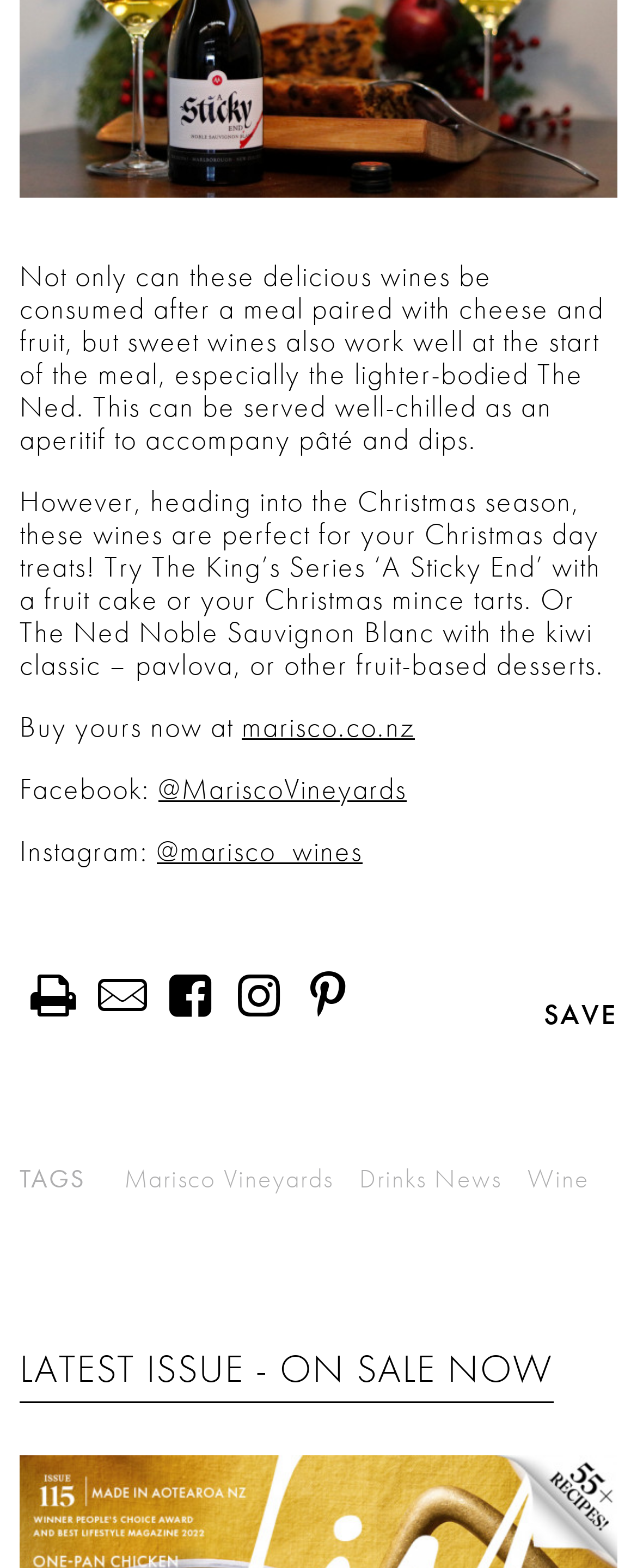Please provide the bounding box coordinates for the element that needs to be clicked to perform the following instruction: "Follow Marisco Vineyards on Instagram". The coordinates should be given as four float numbers between 0 and 1, i.e., [left, top, right, bottom].

[0.246, 0.53, 0.569, 0.554]